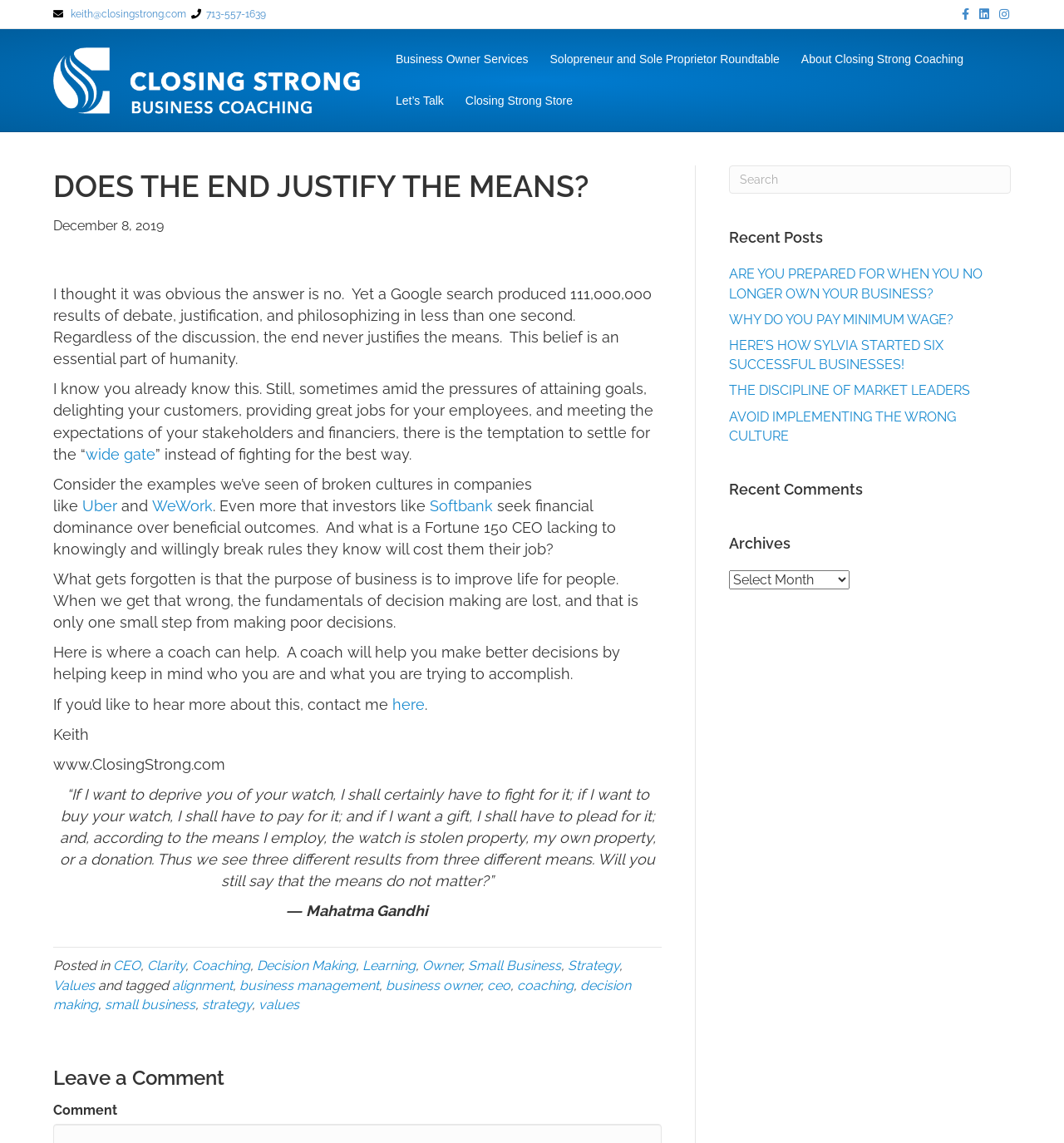Identify the bounding box of the UI component described as: "Solopreneur and Sole Proprietor Roundtable".

[0.507, 0.034, 0.743, 0.07]